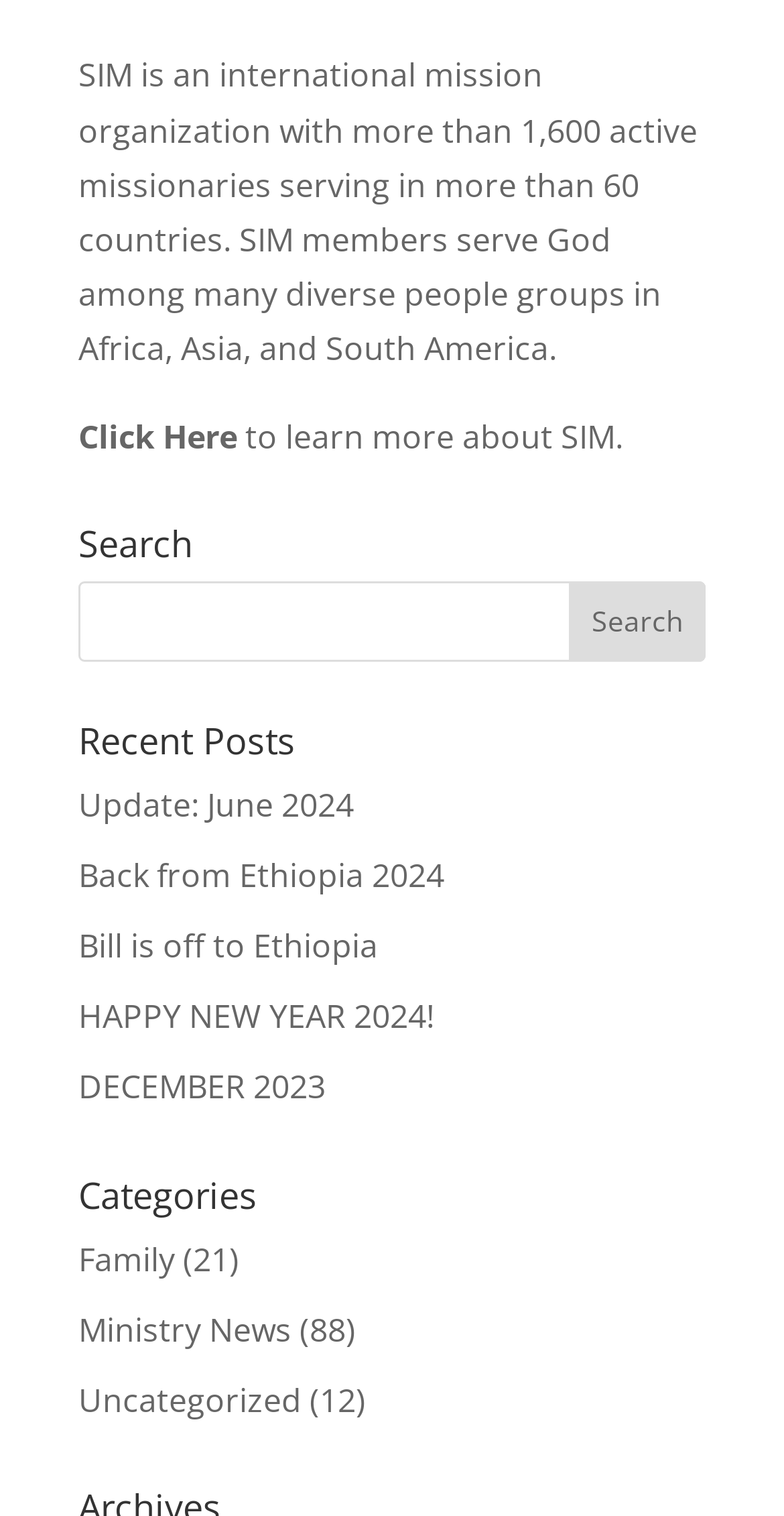Kindly determine the bounding box coordinates for the area that needs to be clicked to execute this instruction: "read recent post 'Update: June 2024'".

[0.1, 0.516, 0.451, 0.545]